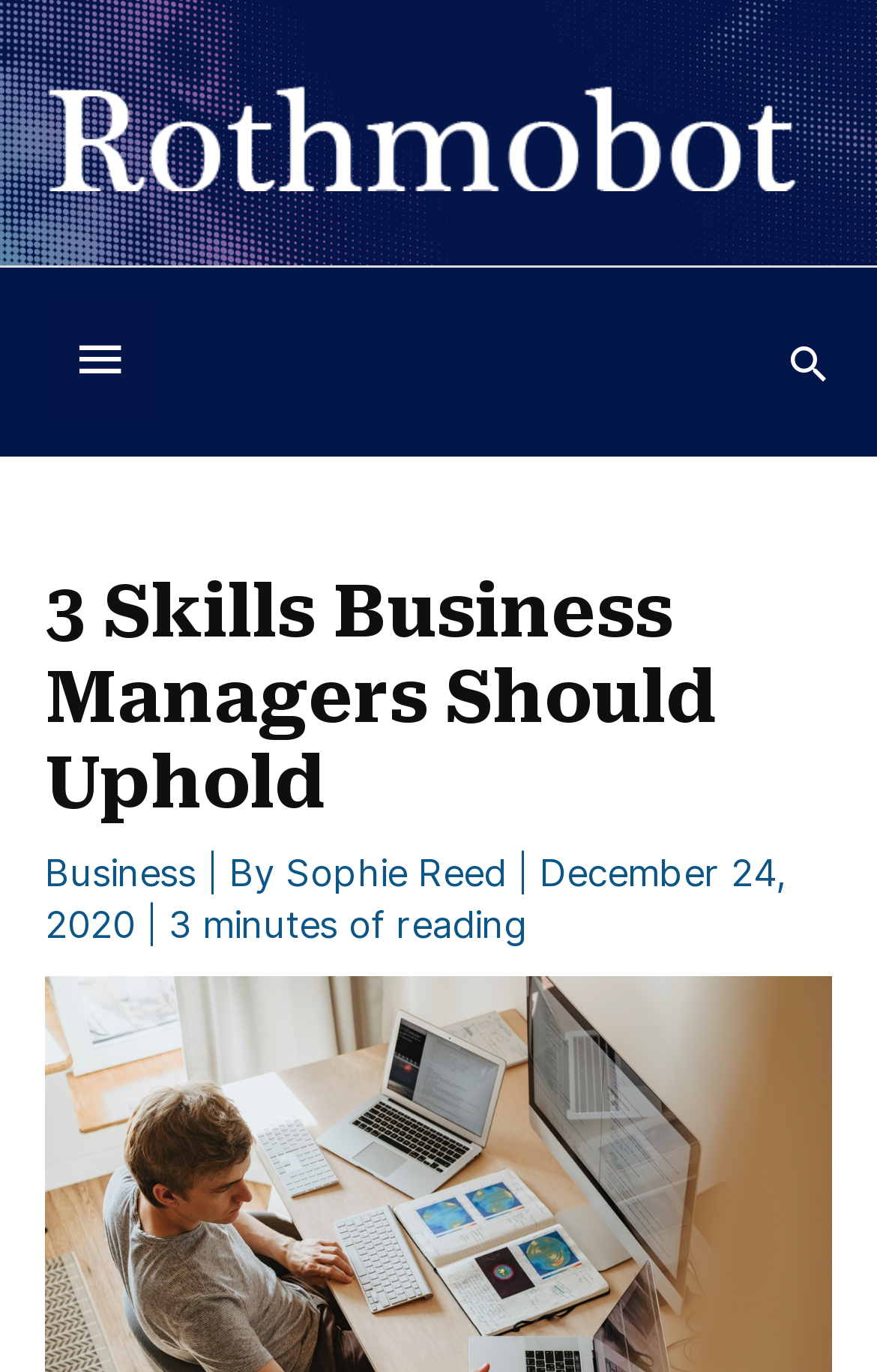For the following element description, predict the bounding box coordinates in the format (top-left x, top-left y, bottom-right x, bottom-right y). All values should be floating point numbers between 0 and 1. Description: parent_node: Below Header

[0.051, 0.222, 0.178, 0.307]